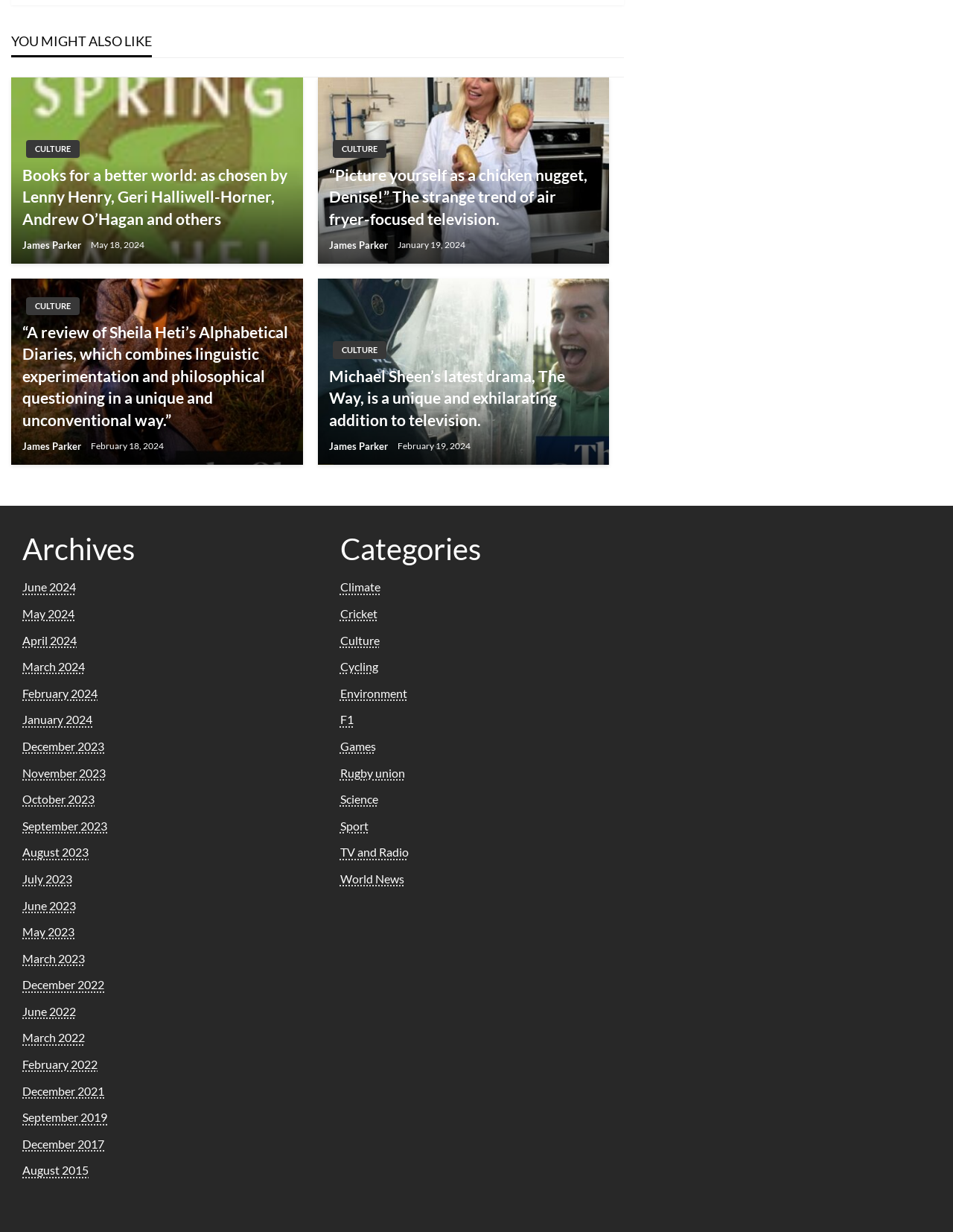Identify the bounding box coordinates of the clickable region necessary to fulfill the following instruction: "Explore the 'TV and Radio' category". The bounding box coordinates should be four float numbers between 0 and 1, i.e., [left, top, right, bottom].

[0.357, 0.686, 0.429, 0.697]